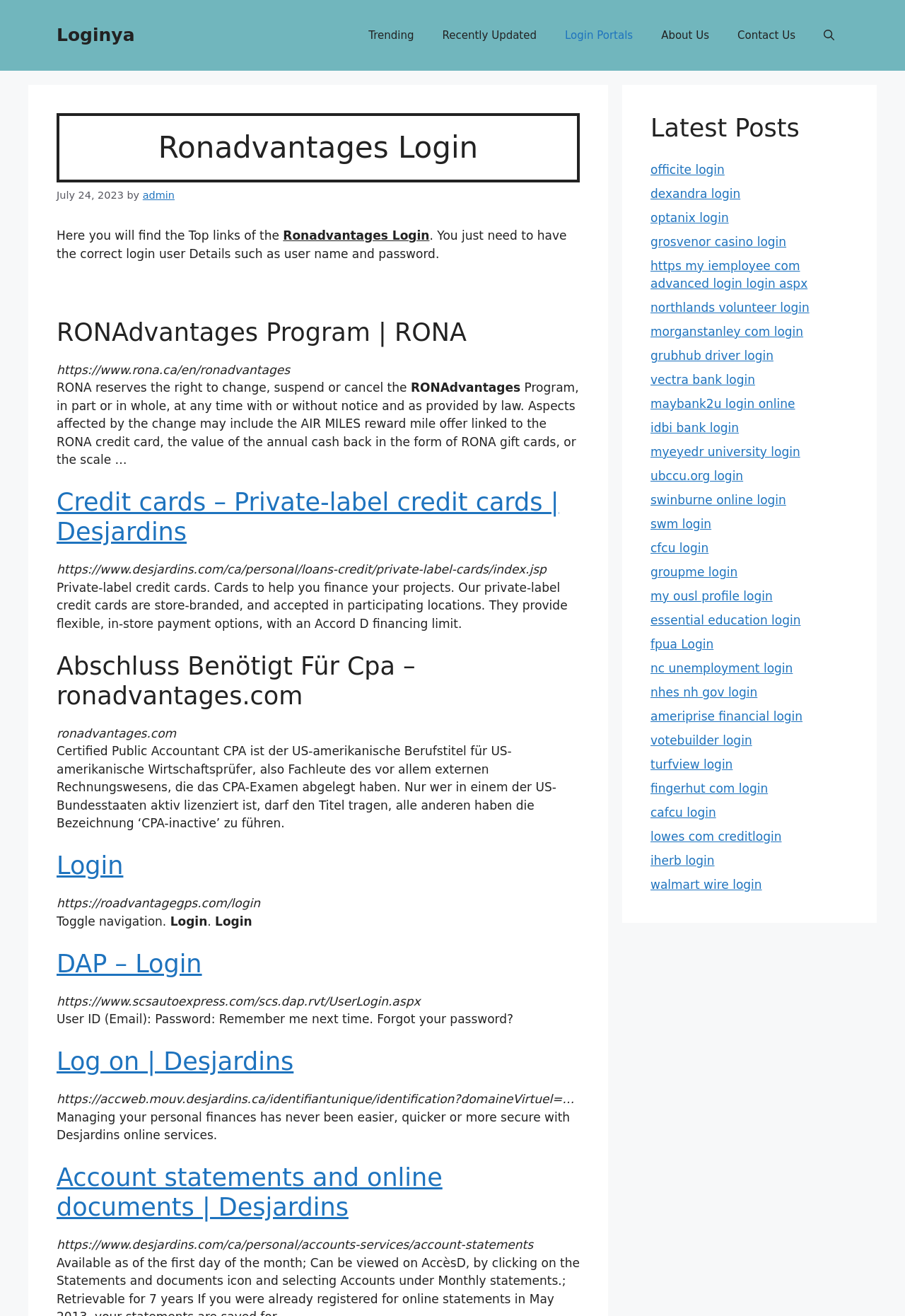What is the format of the links provided on this webpage?
Please answer using one word or phrase, based on the screenshot.

HTTPS